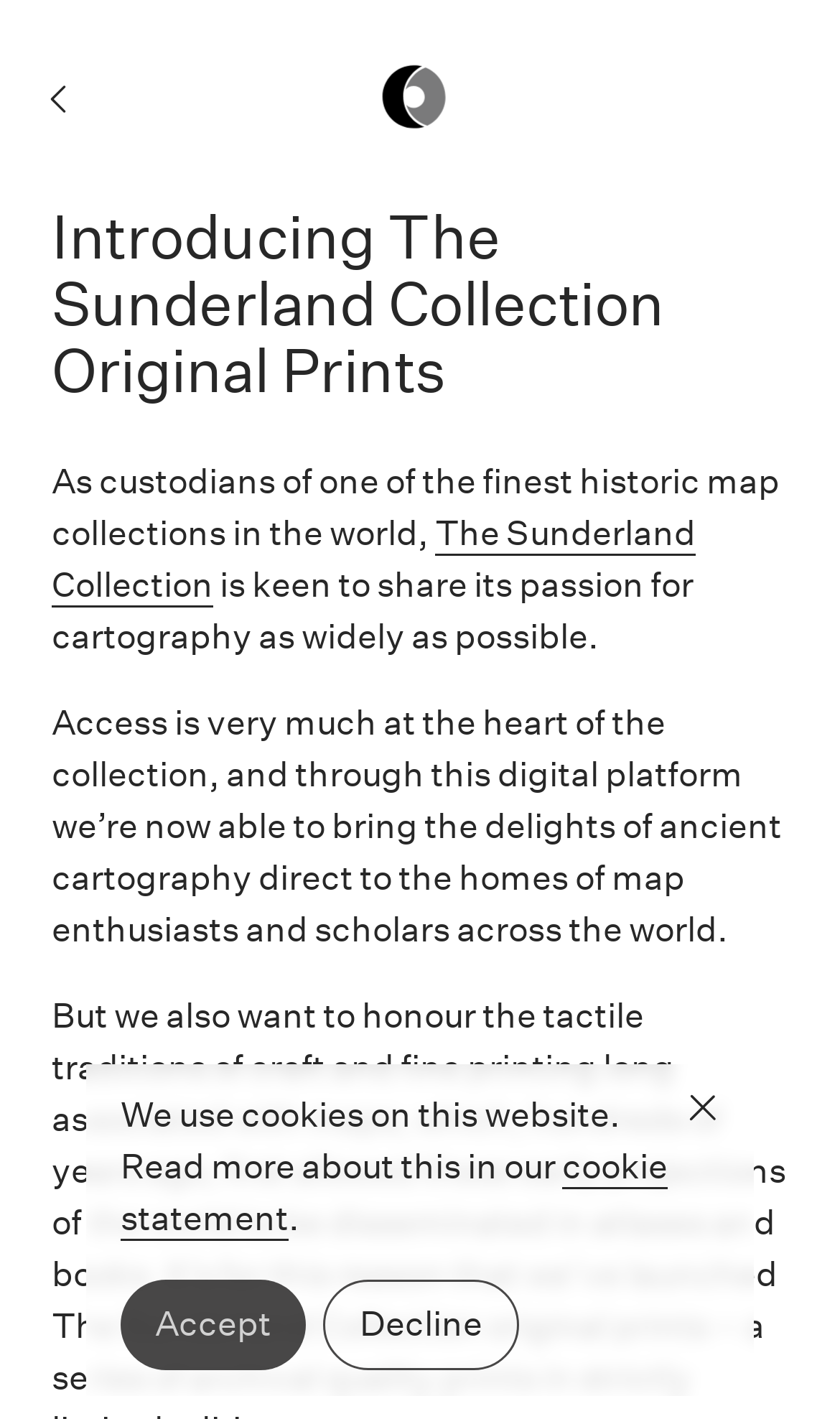Can you give a detailed response to the following question using the information from the image? What is the purpose of the Sunderland Collection?

Based on the webpage content, it is mentioned that 'The Sunderland Collection is keen to share its passion for cartography as widely as possible.' This indicates that the purpose of the Sunderland Collection is to share its passion for cartography.